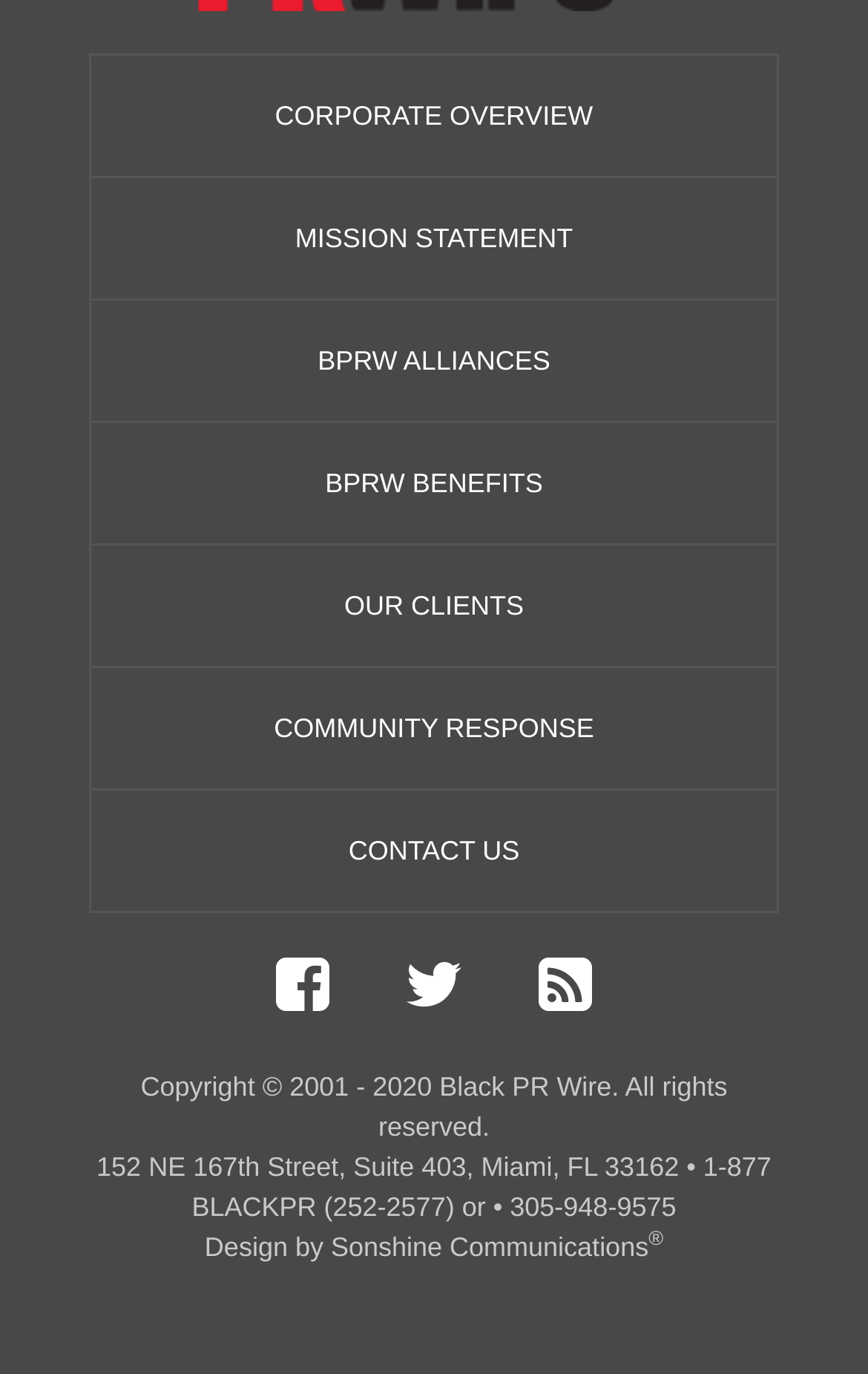Kindly determine the bounding box coordinates for the area that needs to be clicked to execute this instruction: "Contact us".

[0.103, 0.574, 0.897, 0.664]